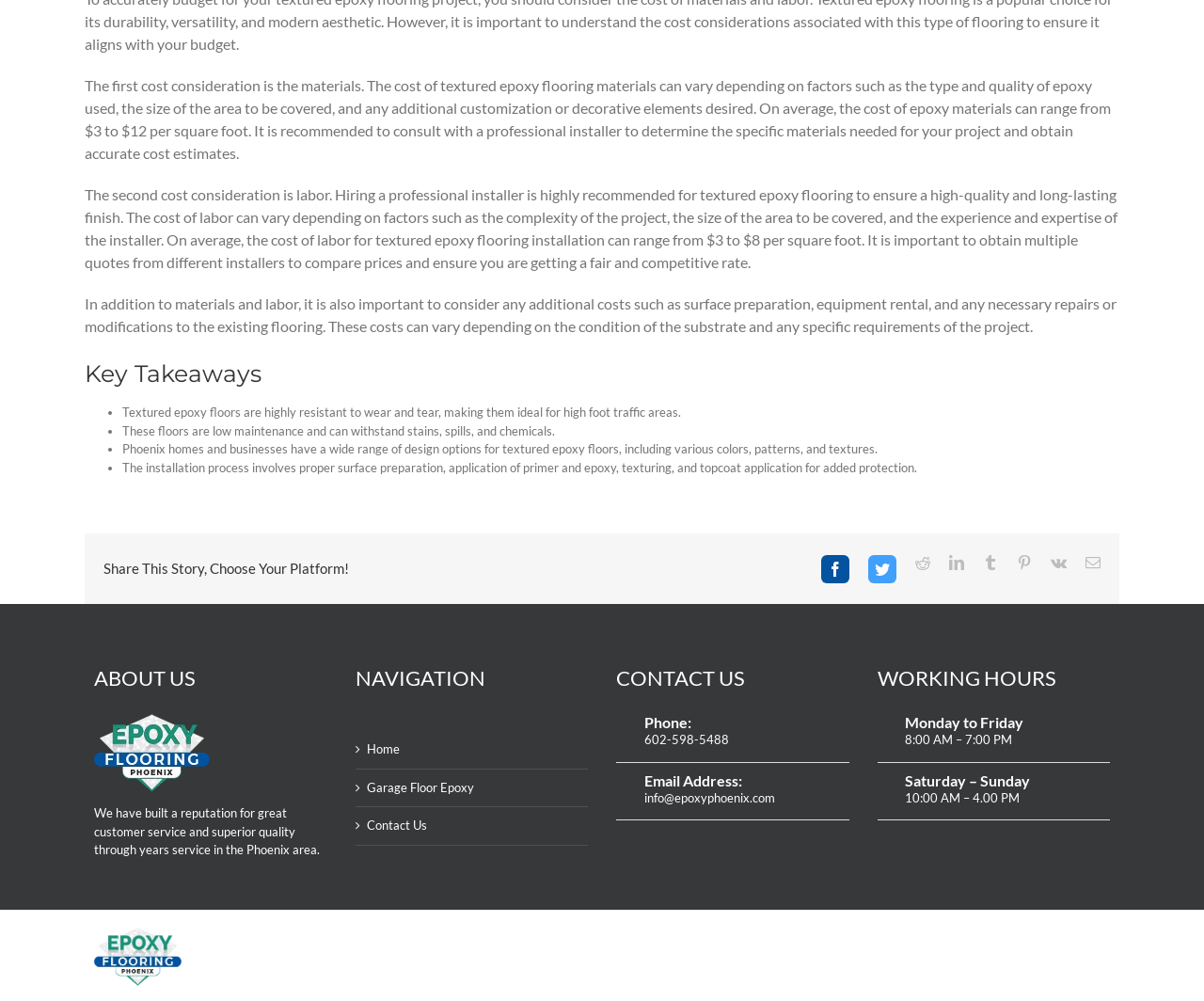Locate the UI element described by Contact Us in the provided webpage screenshot. Return the bounding box coordinates in the format (top-left x, top-left y, bottom-right x, bottom-right y), ensuring all values are between 0 and 1.

[0.304, 0.816, 0.48, 0.834]